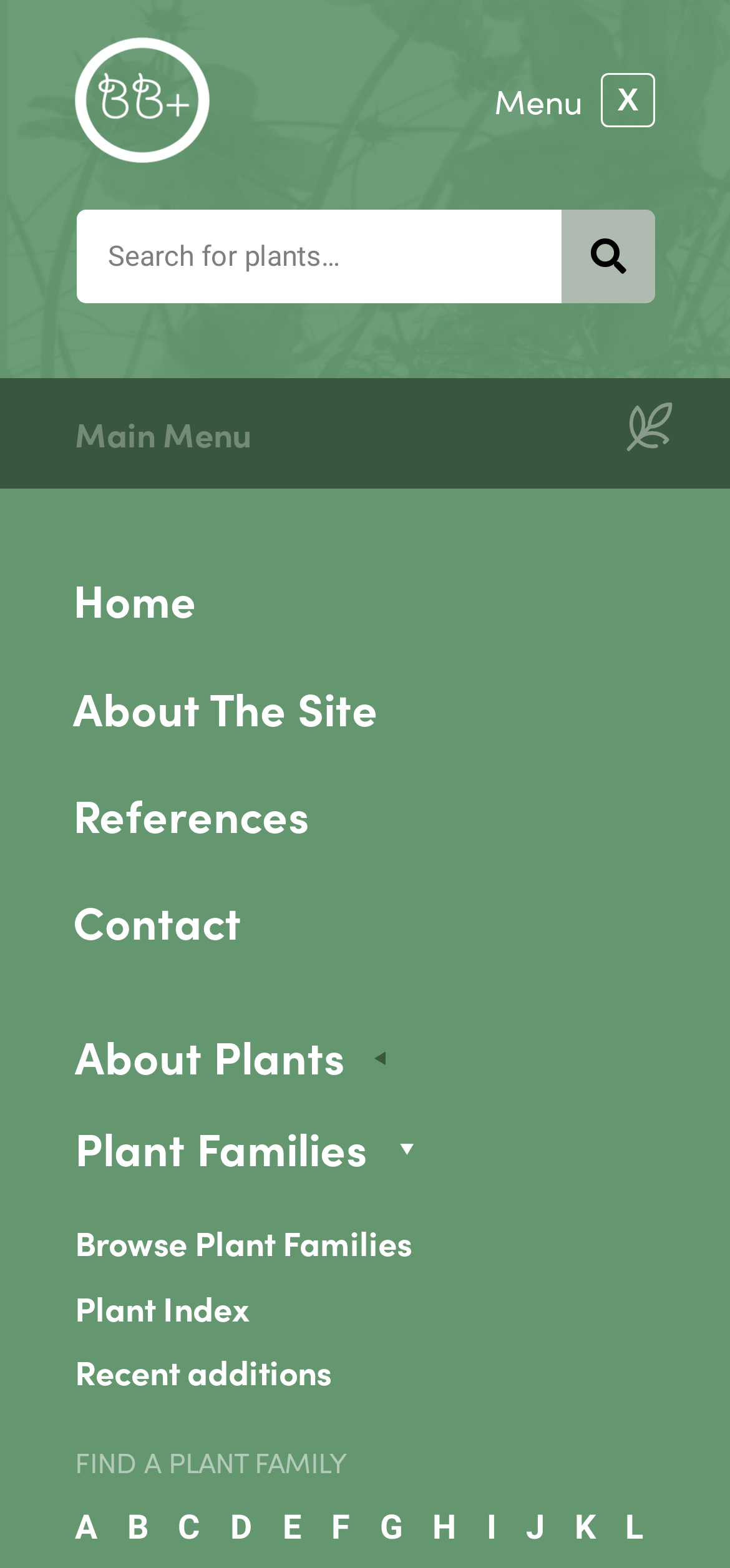Pinpoint the bounding box coordinates of the element to be clicked to execute the instruction: "Learn about Magnolia grandiflora".

[0.103, 0.024, 0.287, 0.104]